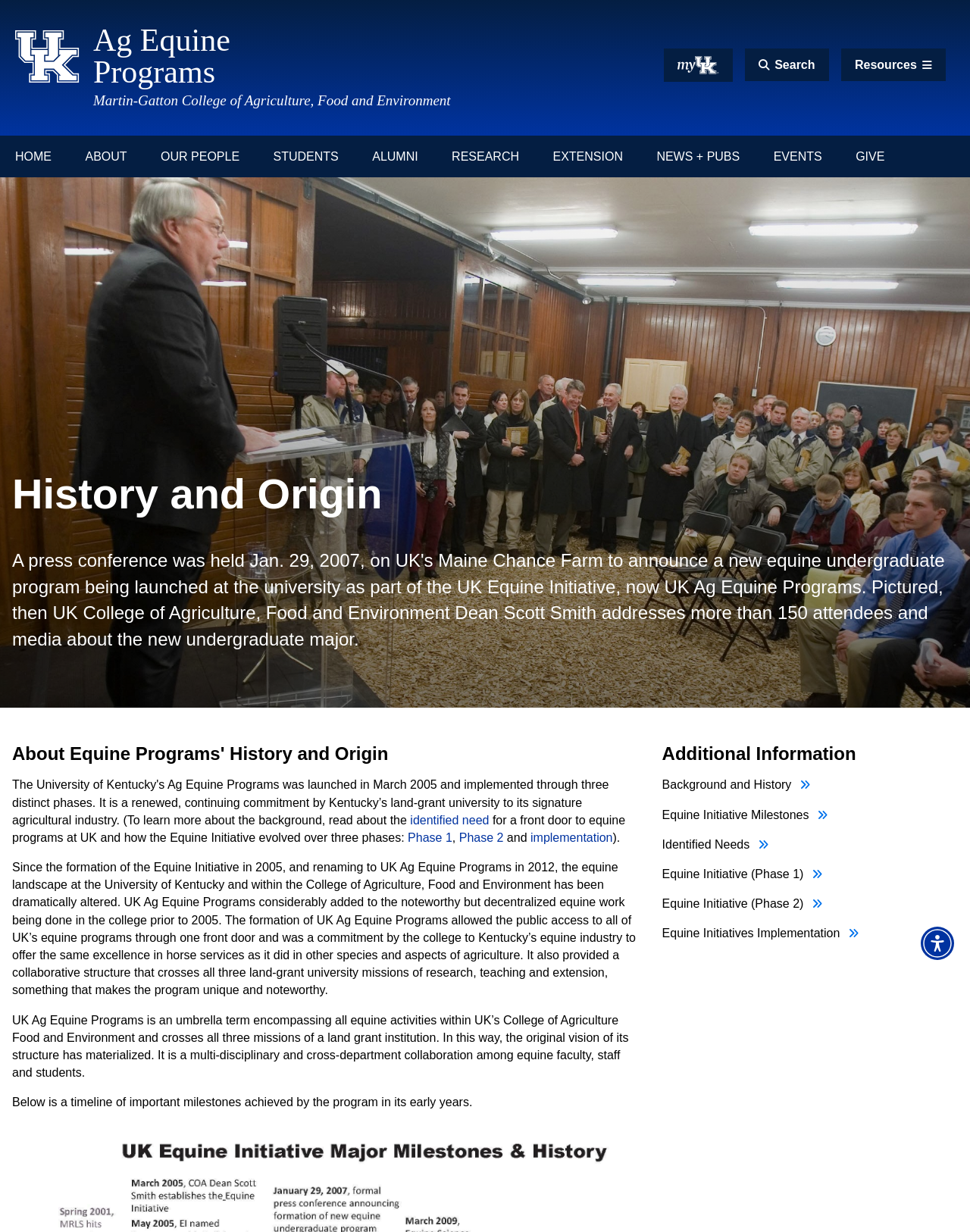Identify the bounding box coordinates of the part that should be clicked to carry out this instruction: "Learn about the history and origin of equine programs".

[0.012, 0.382, 0.988, 0.42]